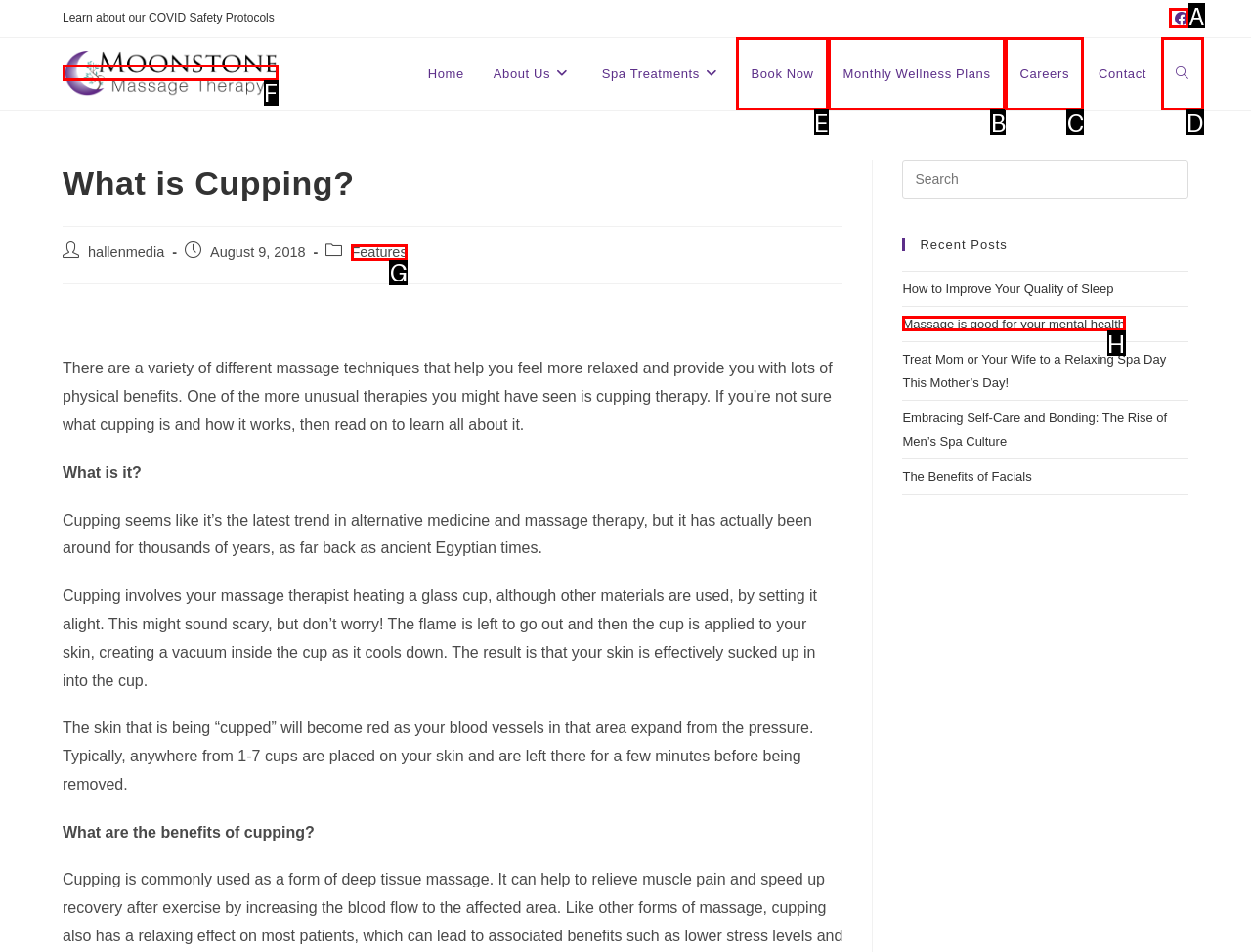Determine which HTML element should be clicked to carry out the following task: Book a massage appointment Respond with the letter of the appropriate option.

E